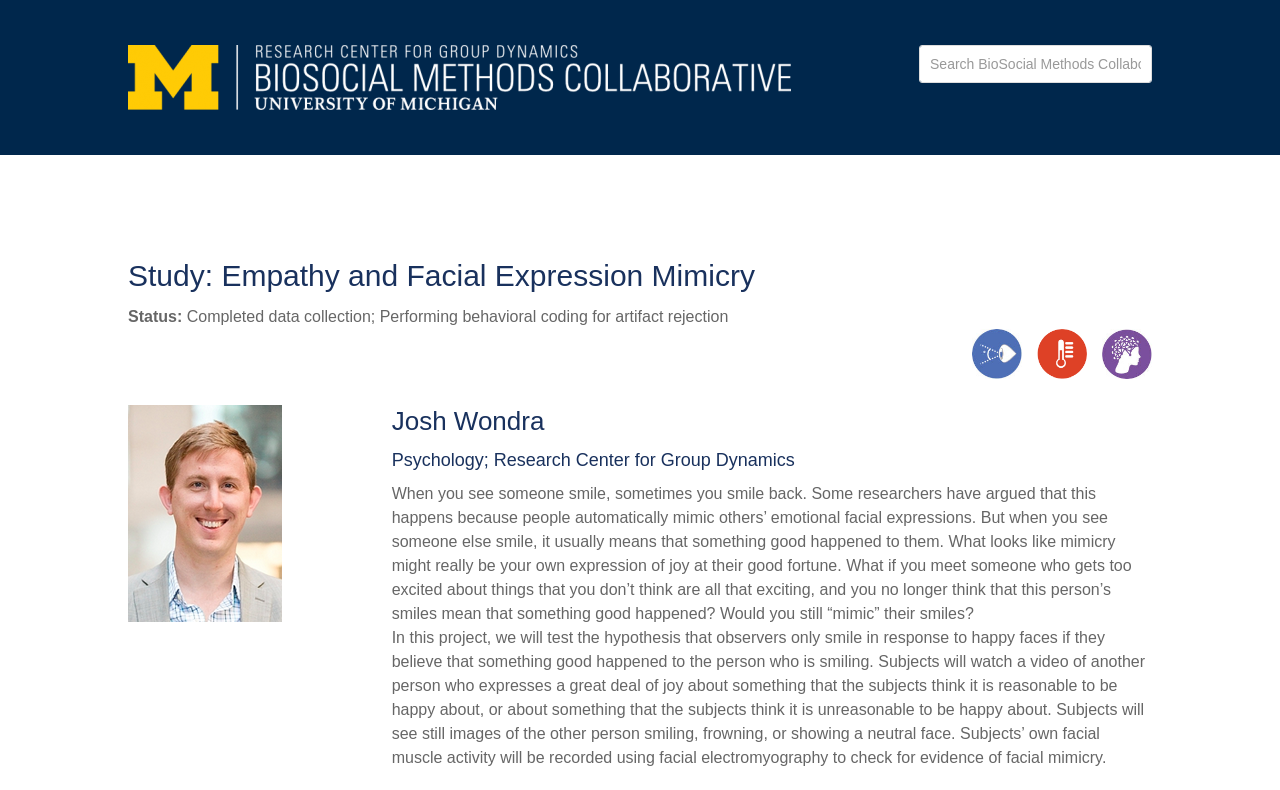Respond to the question below with a single word or phrase: How many images are on the webpage?

3